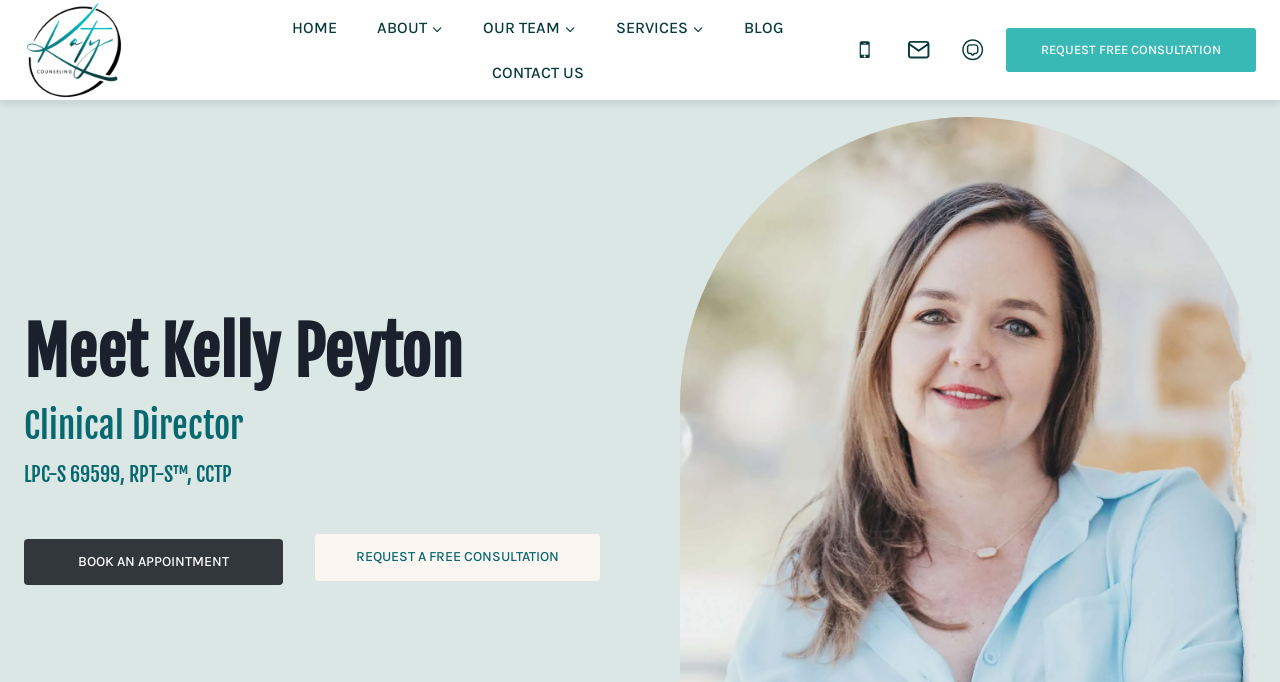Respond to the following question with a brief word or phrase:
How many ways can you contact Kelly Peyton?

4